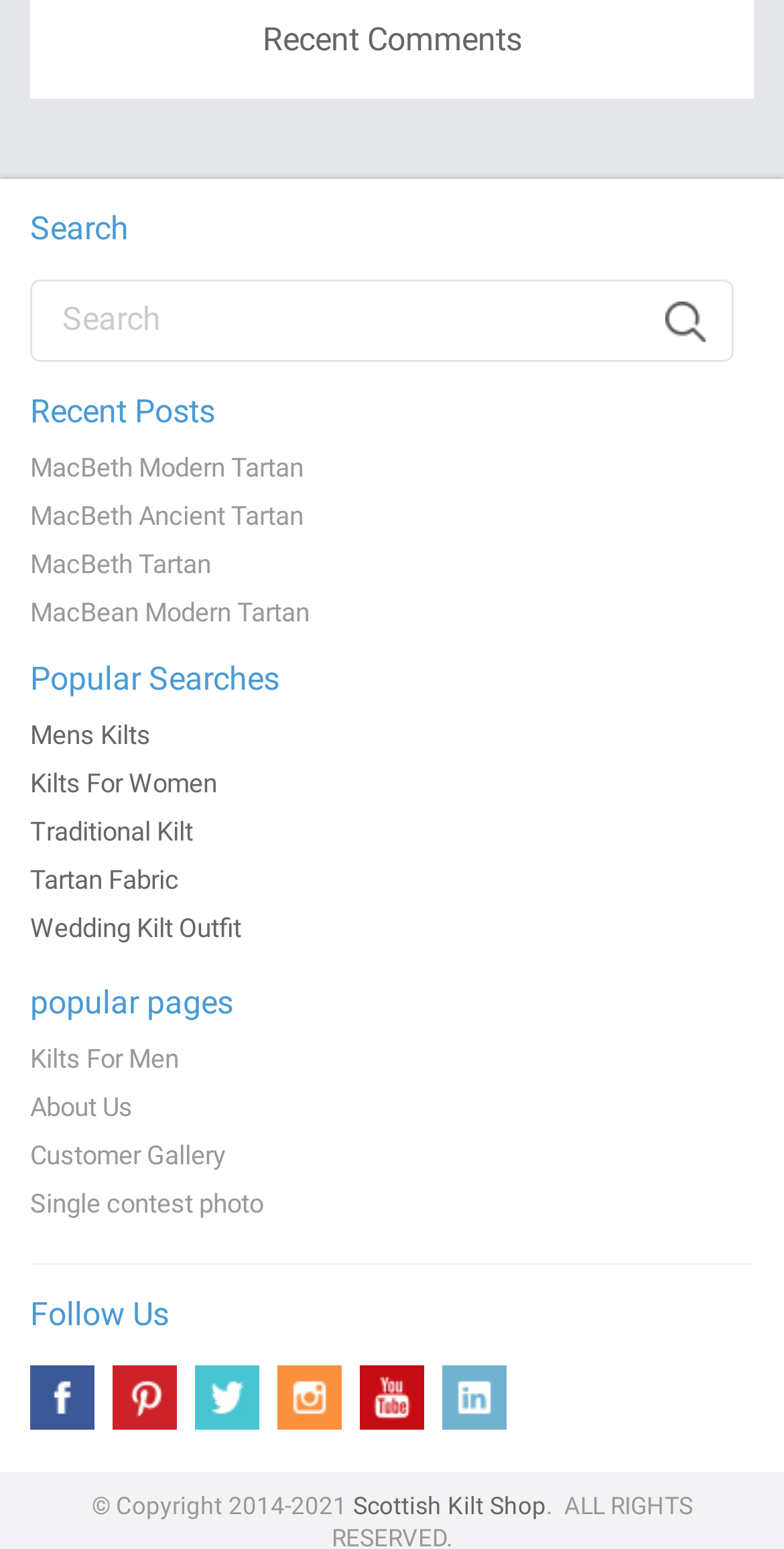Show me the bounding box coordinates of the clickable region to achieve the task as per the instruction: "View MacBeth Modern Tartan".

[0.038, 0.292, 0.387, 0.312]